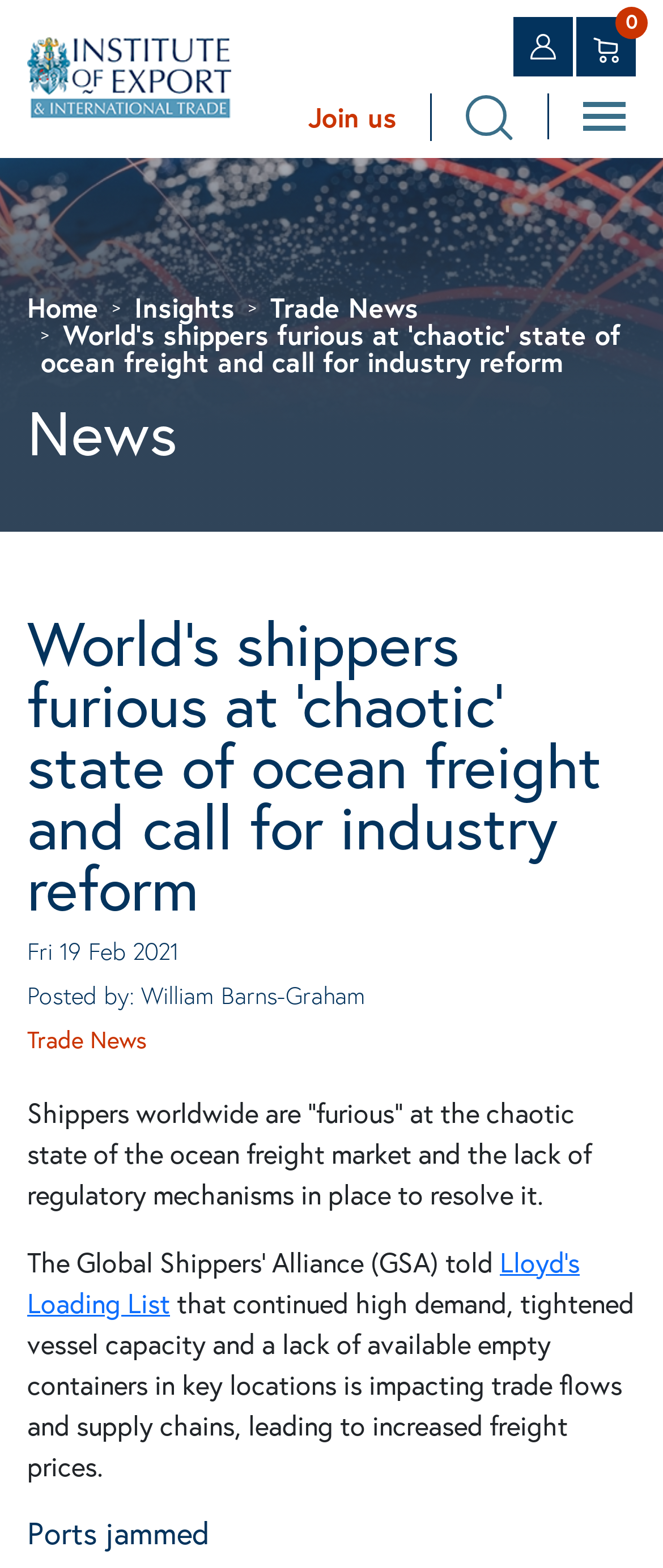Please find the bounding box coordinates in the format (top-left x, top-left y, bottom-right x, bottom-right y) for the given element description. Ensure the coordinates are floating point numbers between 0 and 1. Description: Join us

[0.465, 0.062, 0.598, 0.088]